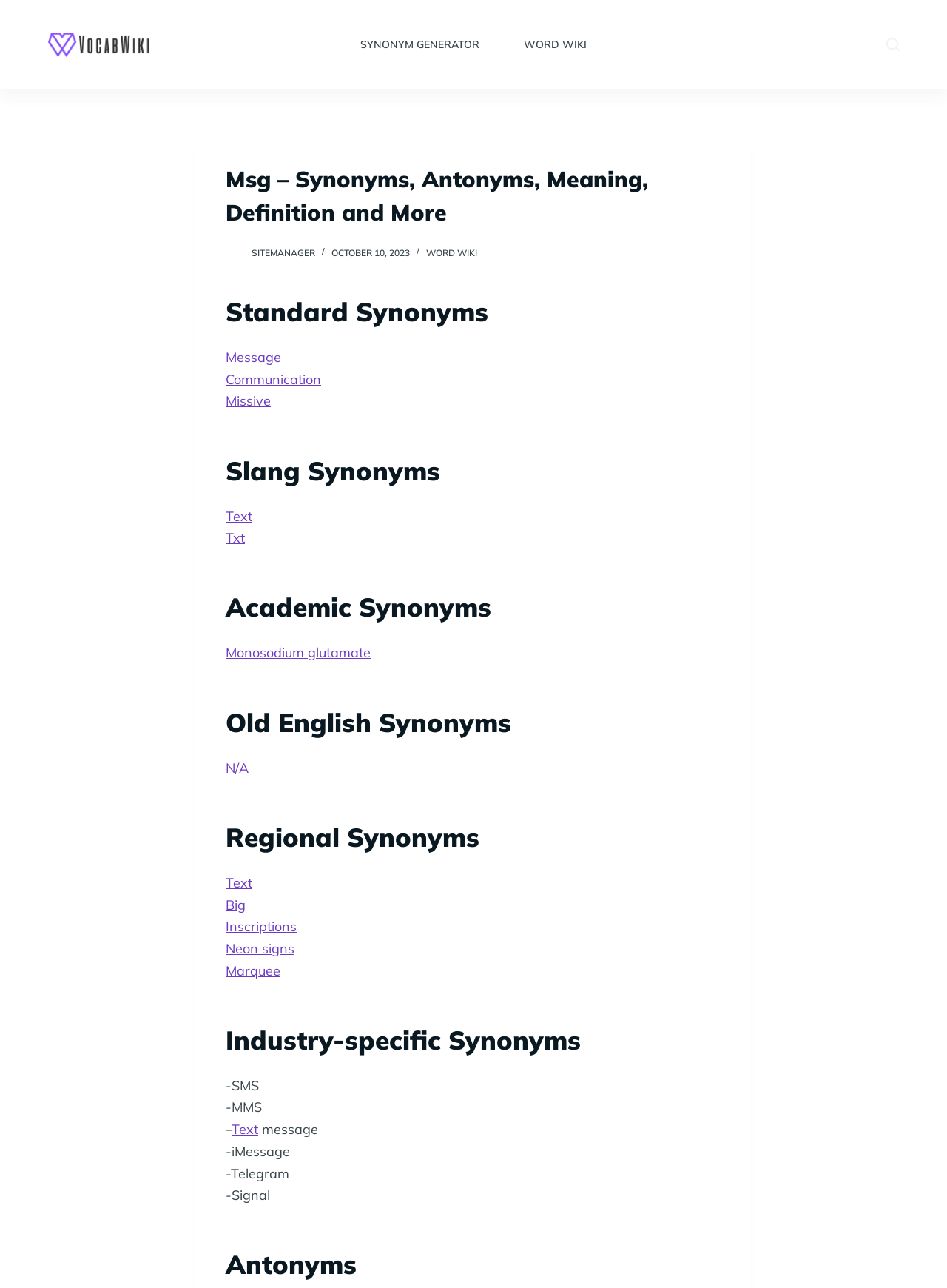What is the logo of the website?
Please use the visual content to give a single word or phrase answer.

VocabWiki Logo